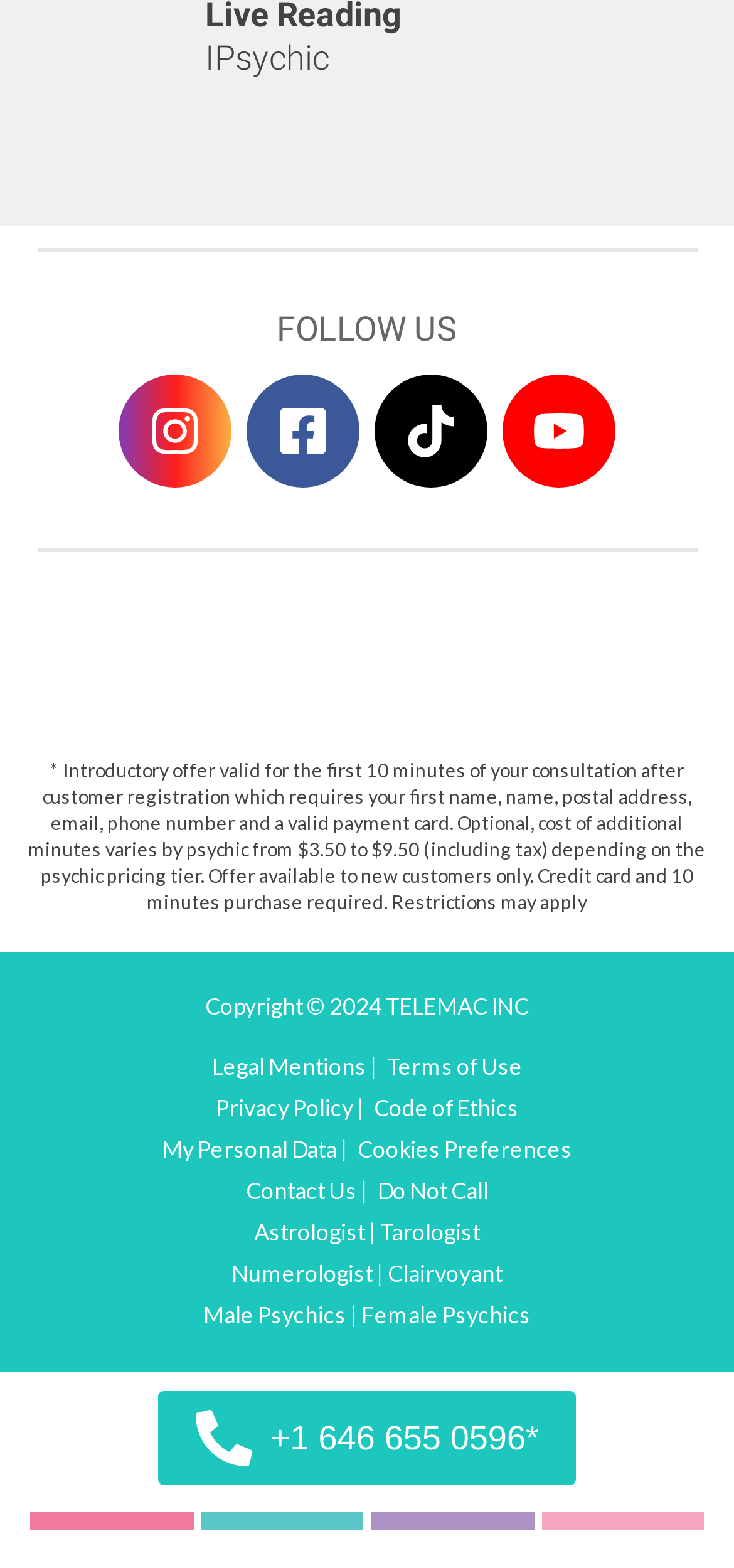Please analyze the image and provide a thorough answer to the question:
What is the introductory offer for new customers?

The introductory offer for new customers is 10 minutes of consultation, which is valid after customer registration that requires first name, name, postal address, email, phone number, and a valid payment card.